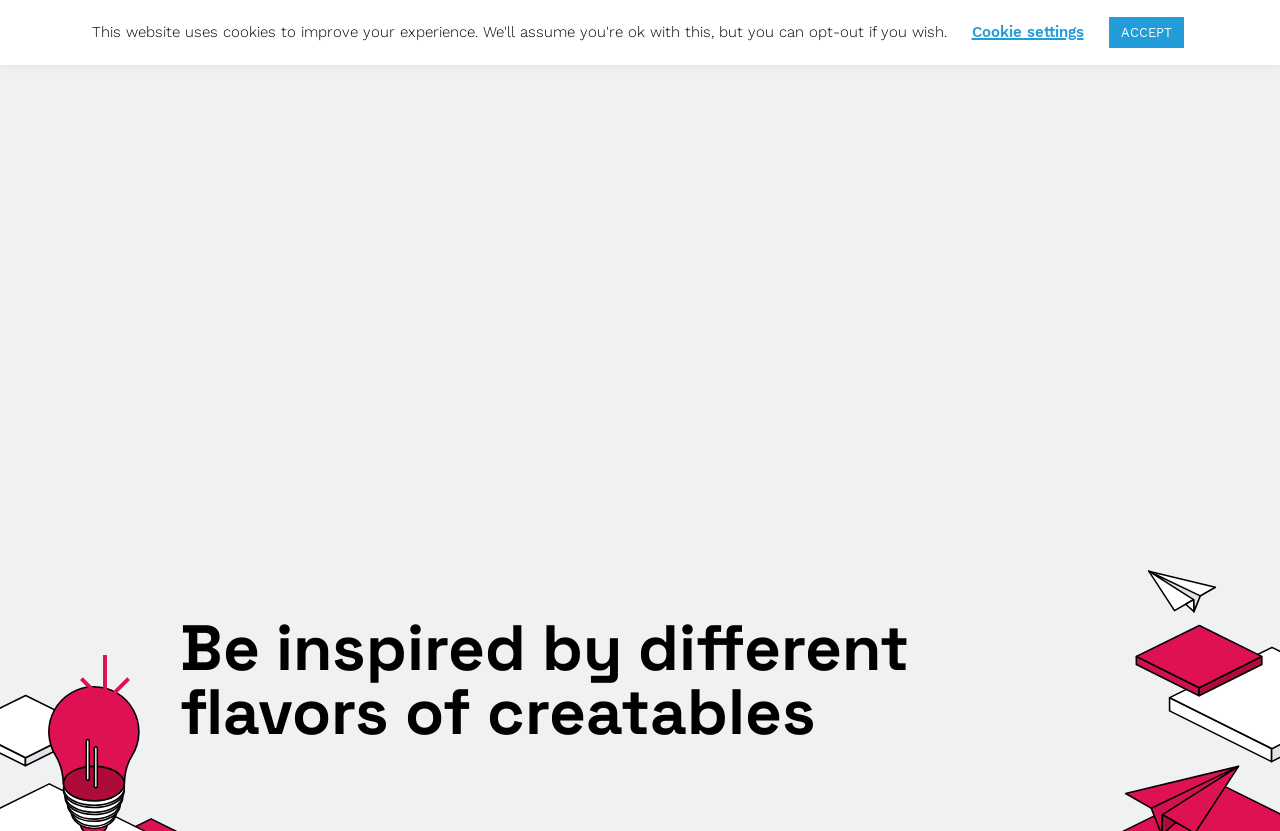Give a short answer using one word or phrase for the question:
What is the text above the chevron-down icon?

Best Practice